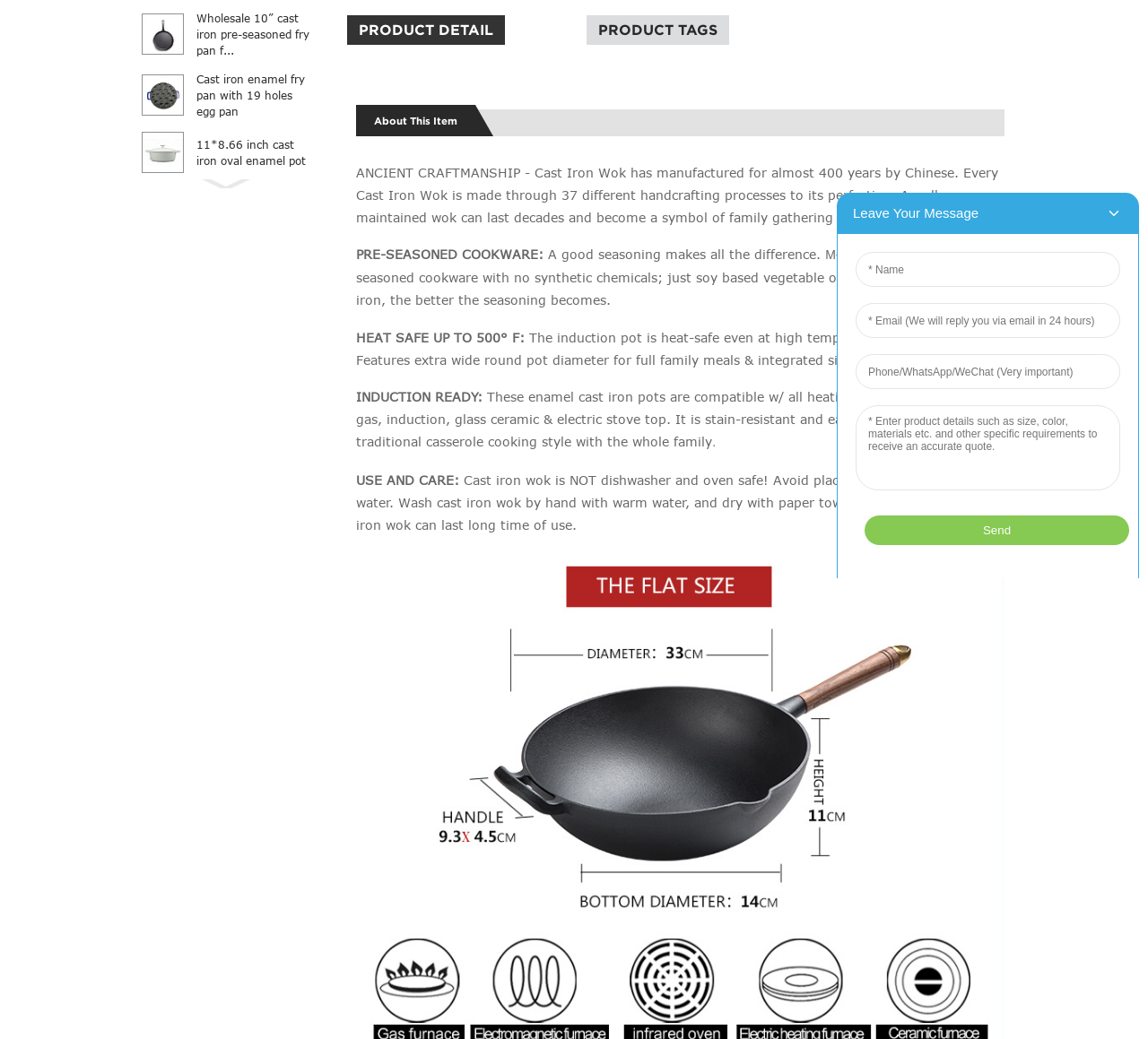Provide the bounding box coordinates of the HTML element this sentence describes: "Cast iron 26/30cm enameled casserole". The bounding box coordinates consist of four float numbers between 0 and 1, i.e., [left, top, right, bottom].

[0.171, 0.837, 0.262, 0.865]